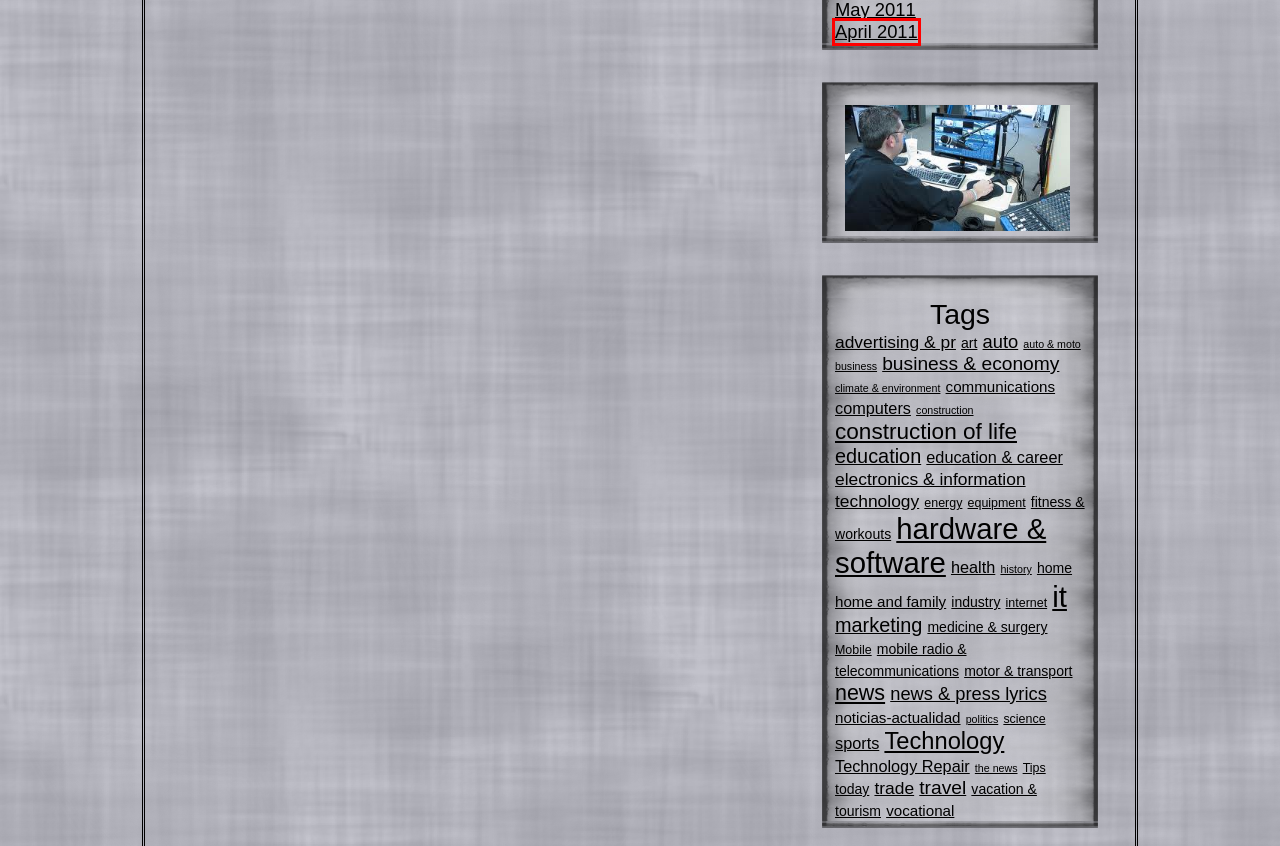Observe the screenshot of a webpage with a red bounding box highlighting an element. Choose the webpage description that accurately reflects the new page after the element within the bounding box is clicked. Here are the candidates:
A. education – Critical Wireless
B. health – Critical Wireless
C. hardware & software – Critical Wireless
D. it – Critical Wireless
E. construction – Critical Wireless
F. energy – Critical Wireless
G. news – Critical Wireless
H. April 2011 – Critical Wireless

H